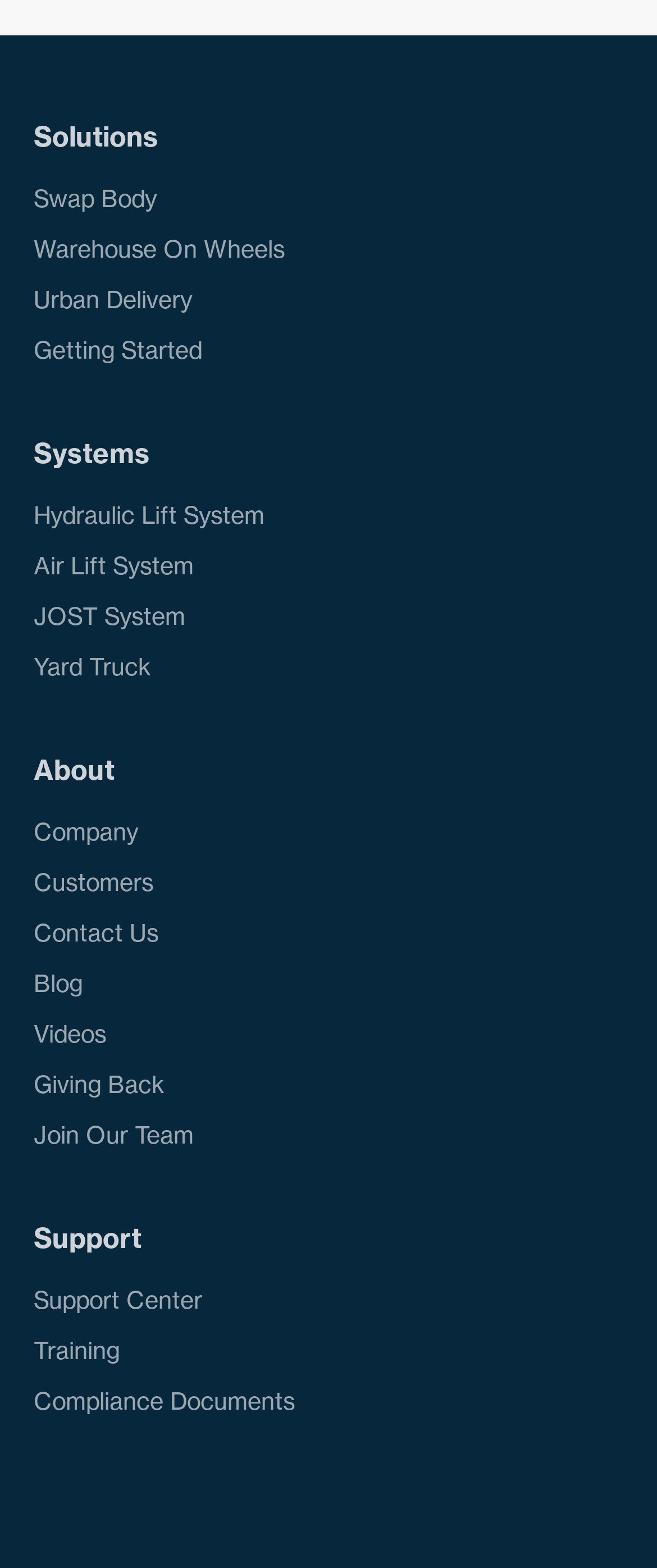How many links are under the 'About' category?
Give a single word or phrase answer based on the content of the image.

6